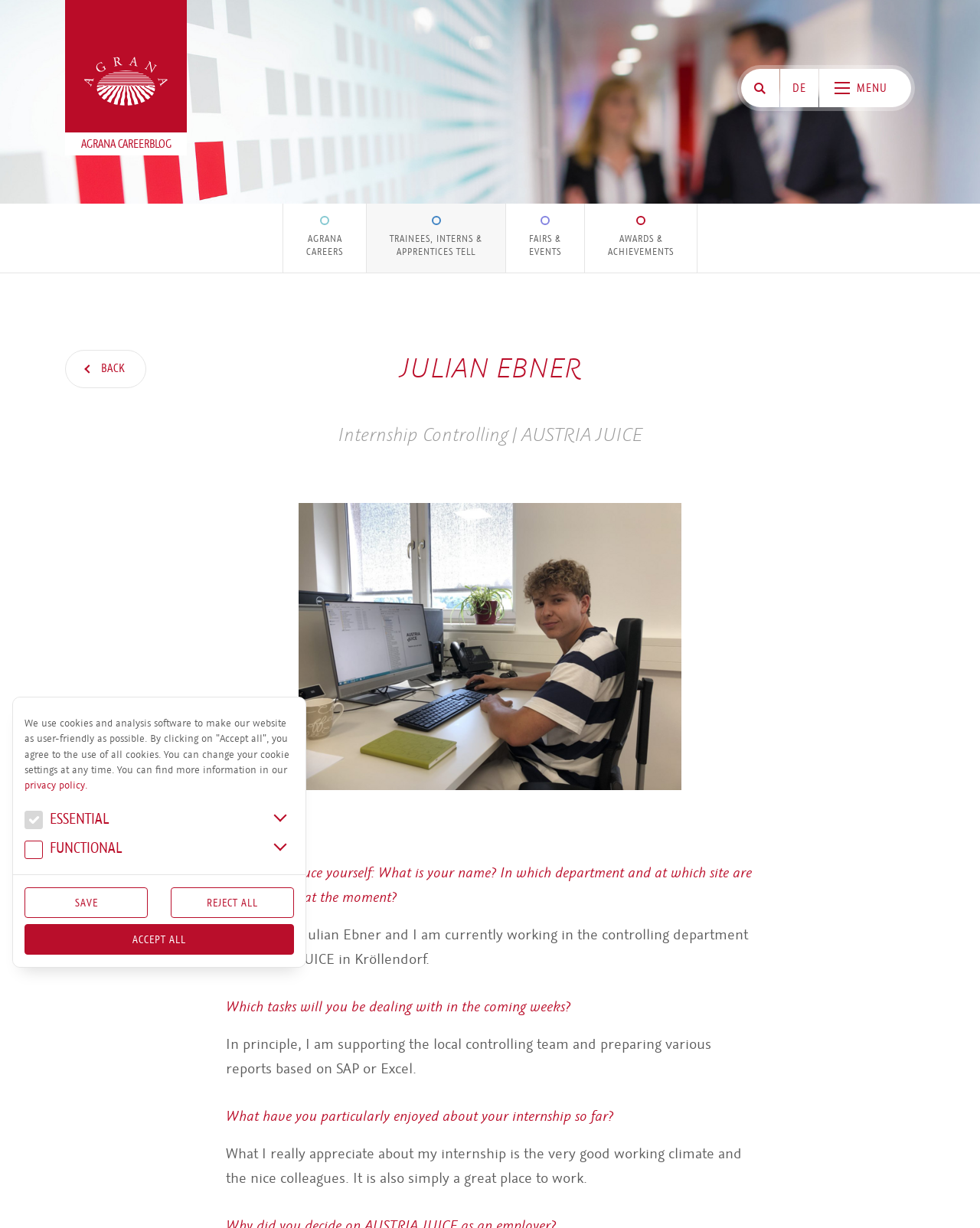Locate the UI element that matches the description Fairs & Events in the webpage screenshot. Return the bounding box coordinates in the format (top-left x, top-left y, bottom-right x, bottom-right y), with values ranging from 0 to 1.

[0.516, 0.161, 0.596, 0.227]